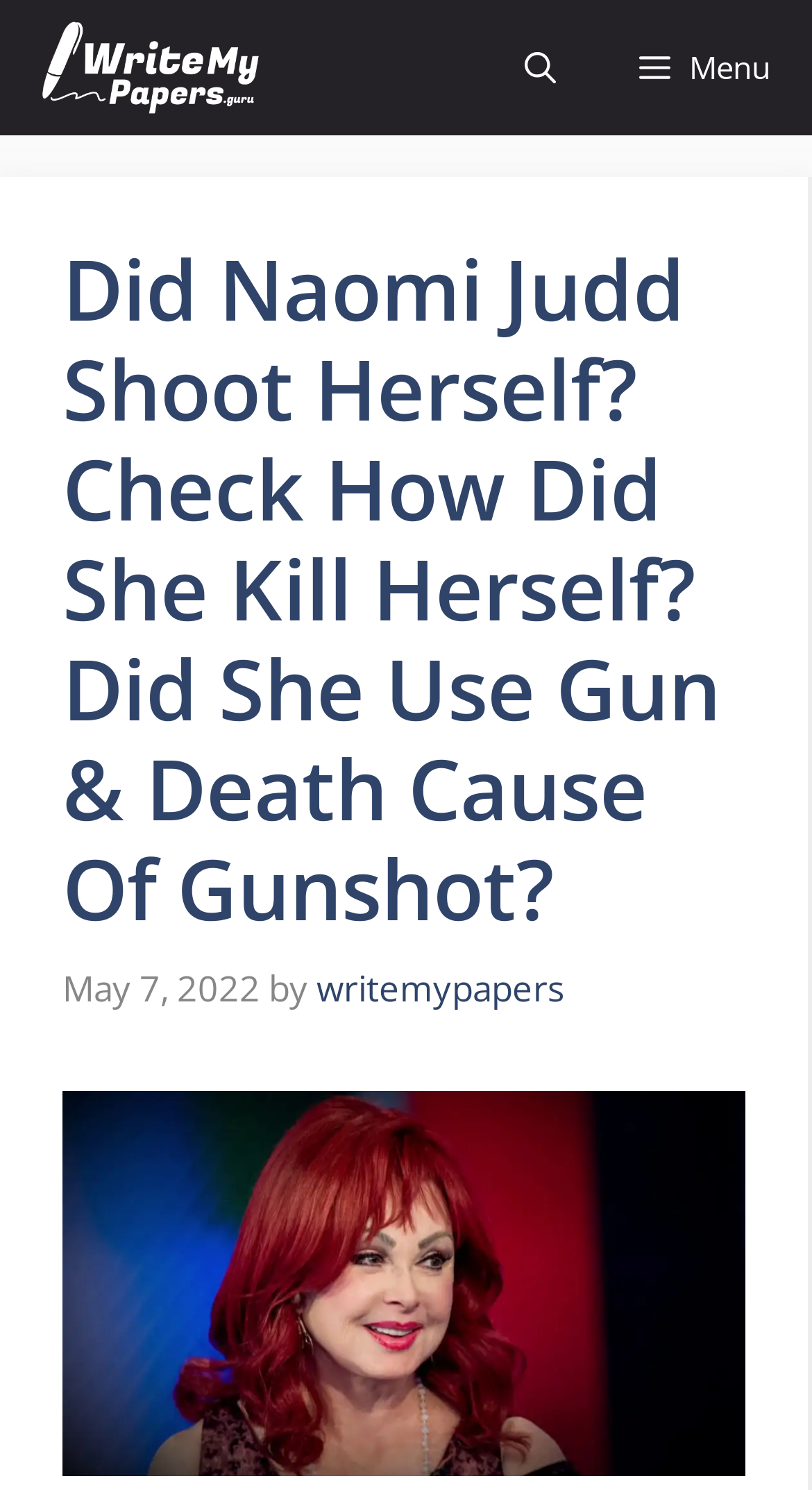Please identify and generate the text content of the webpage's main heading.

Did Naomi Judd Shoot Herself? Check How Did She Kill Herself? Did She Use Gun & Death Cause Of Gunshot?